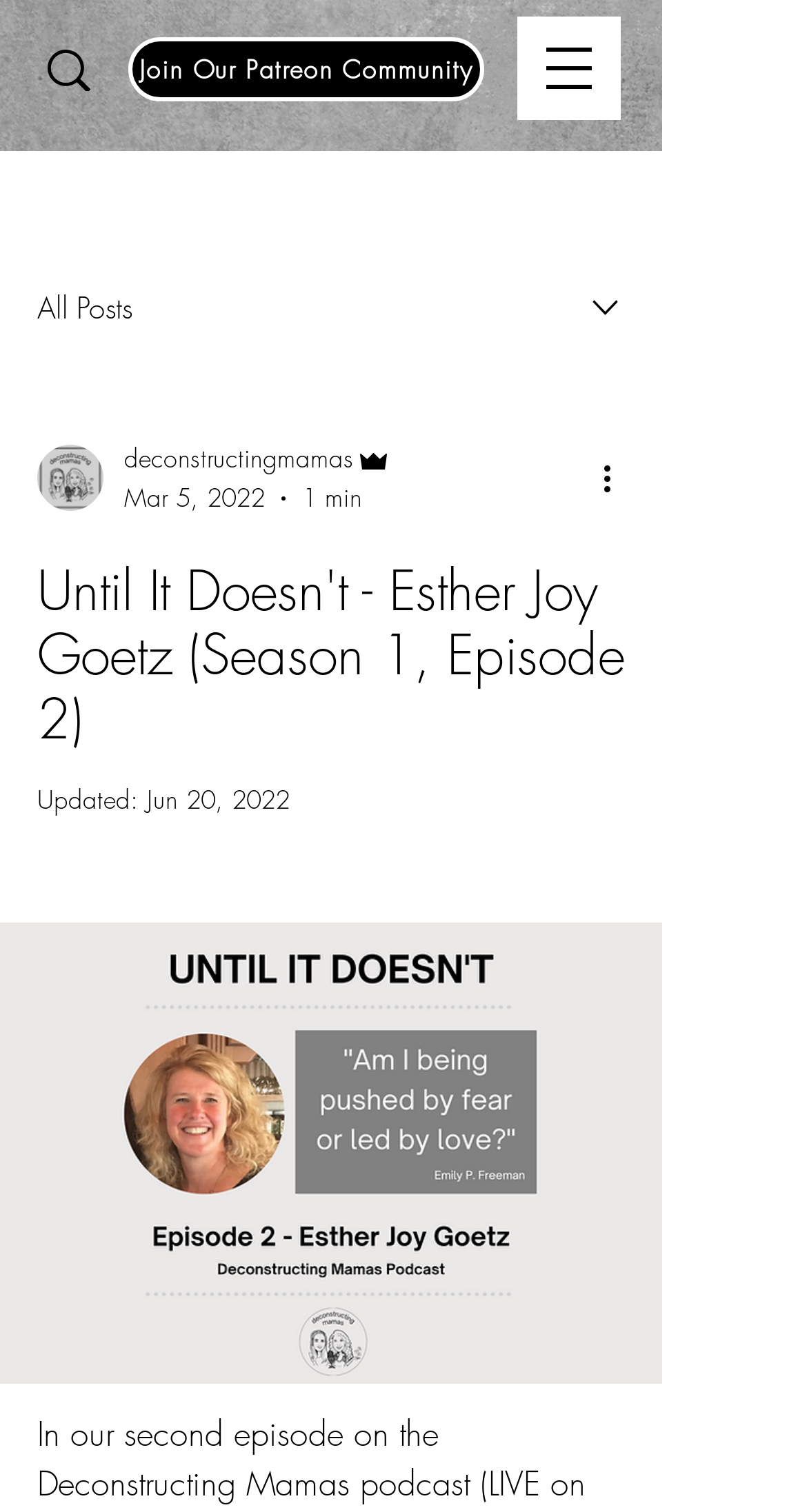Describe all significant elements and features of the webpage.

This webpage appears to be a podcast episode page, specifically for the "Deconstructing Mamas" podcast, Season 1, Episode 2, featuring Esther Joy Goetz. 

At the top, there is a navigation menu button on the right side, which can be opened to reveal more options. Below this, there is a search bar with a magnifying glass icon on the left and a text input field on the right. 

On the left side, there are several links, including "Join Our Patreon Community" and "Post", as well as an image. On the right side, there is another link with an image, and a dropdown menu with options like "All Posts". 

Further down, there is a section dedicated to the podcast episode, featuring an image of the writer, Esther Joy Goetz, along with her name and the title of the episode. Below this, there is information about the episode, including the date it was published, the duration, and a "More actions" button. 

The main content of the page is the episode title, "Until It Doesn't - Esther Joy Goetz (Season 1, Episode 2)", which is a heading. Below this, there is a note indicating when the episode was updated. At the very bottom of the page, there is a button that spans the entire width of the page.